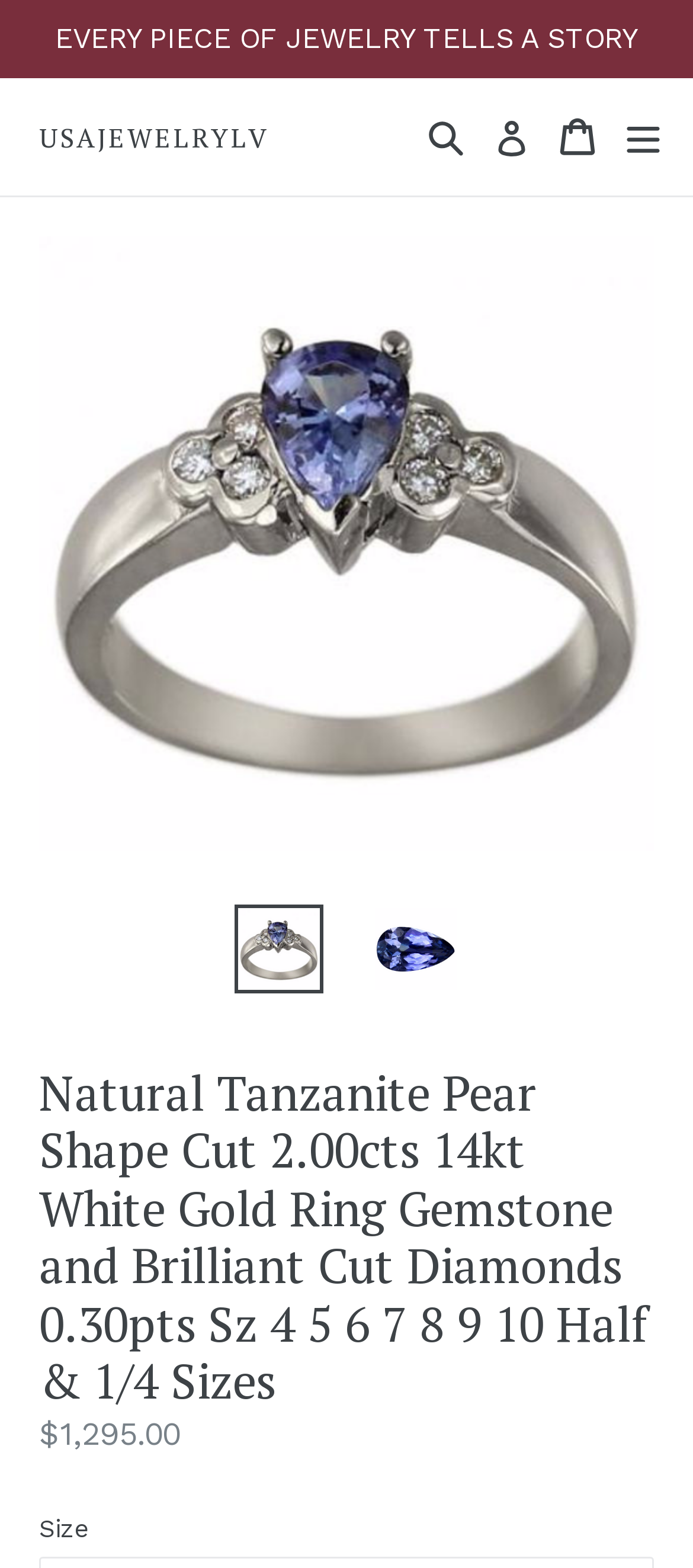Give a one-word or one-phrase response to the question: 
What is the price of the ring?

$1,295.00